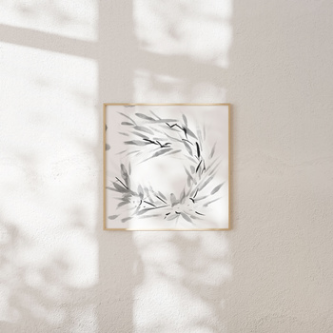What is the source of the subtle shadows on the wall?
Please provide a single word or phrase in response based on the screenshot.

Nearby elements, likely a window